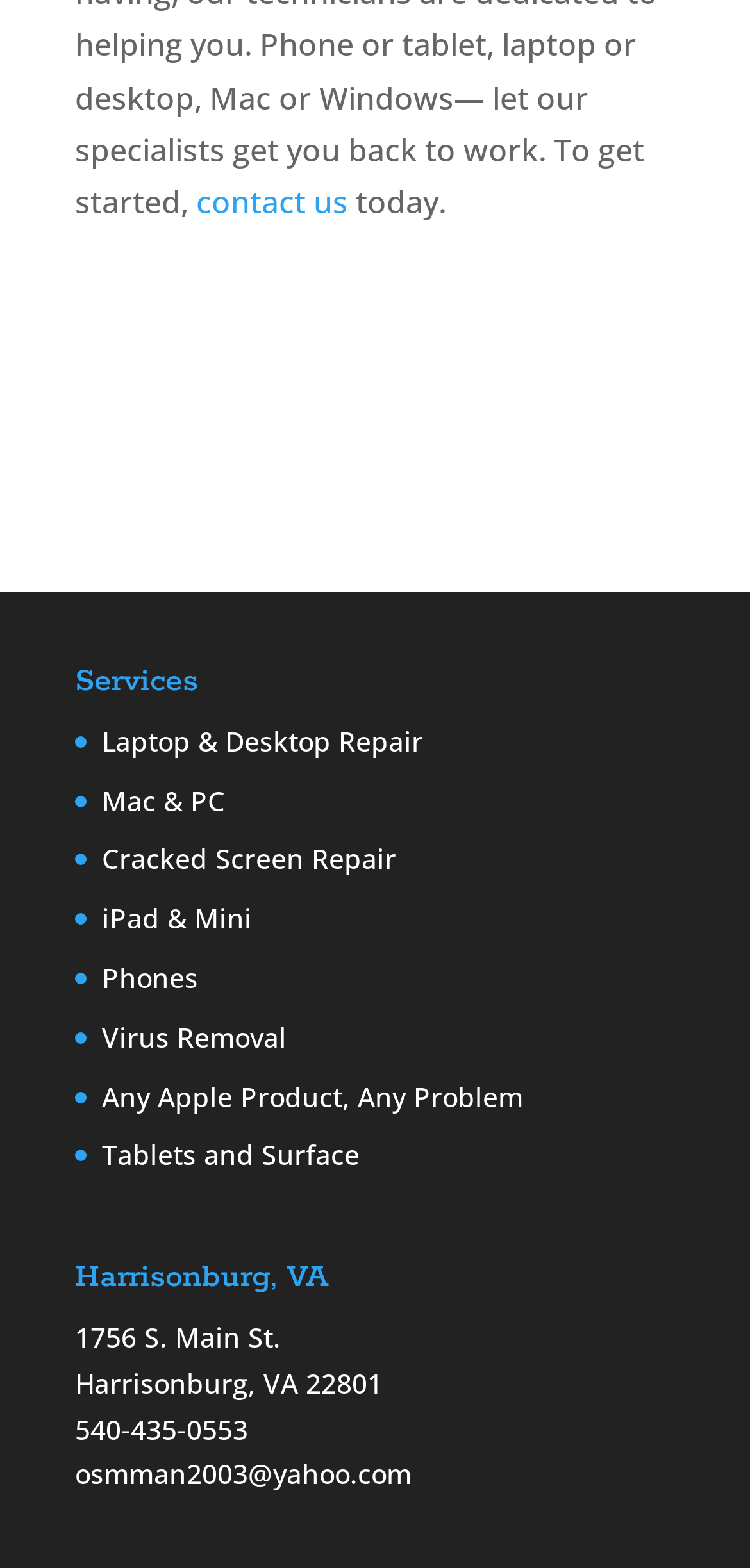Find the bounding box coordinates corresponding to the UI element with the description: "contact us". The coordinates should be formatted as [left, top, right, bottom], with values as floats between 0 and 1.

[0.262, 0.115, 0.464, 0.142]